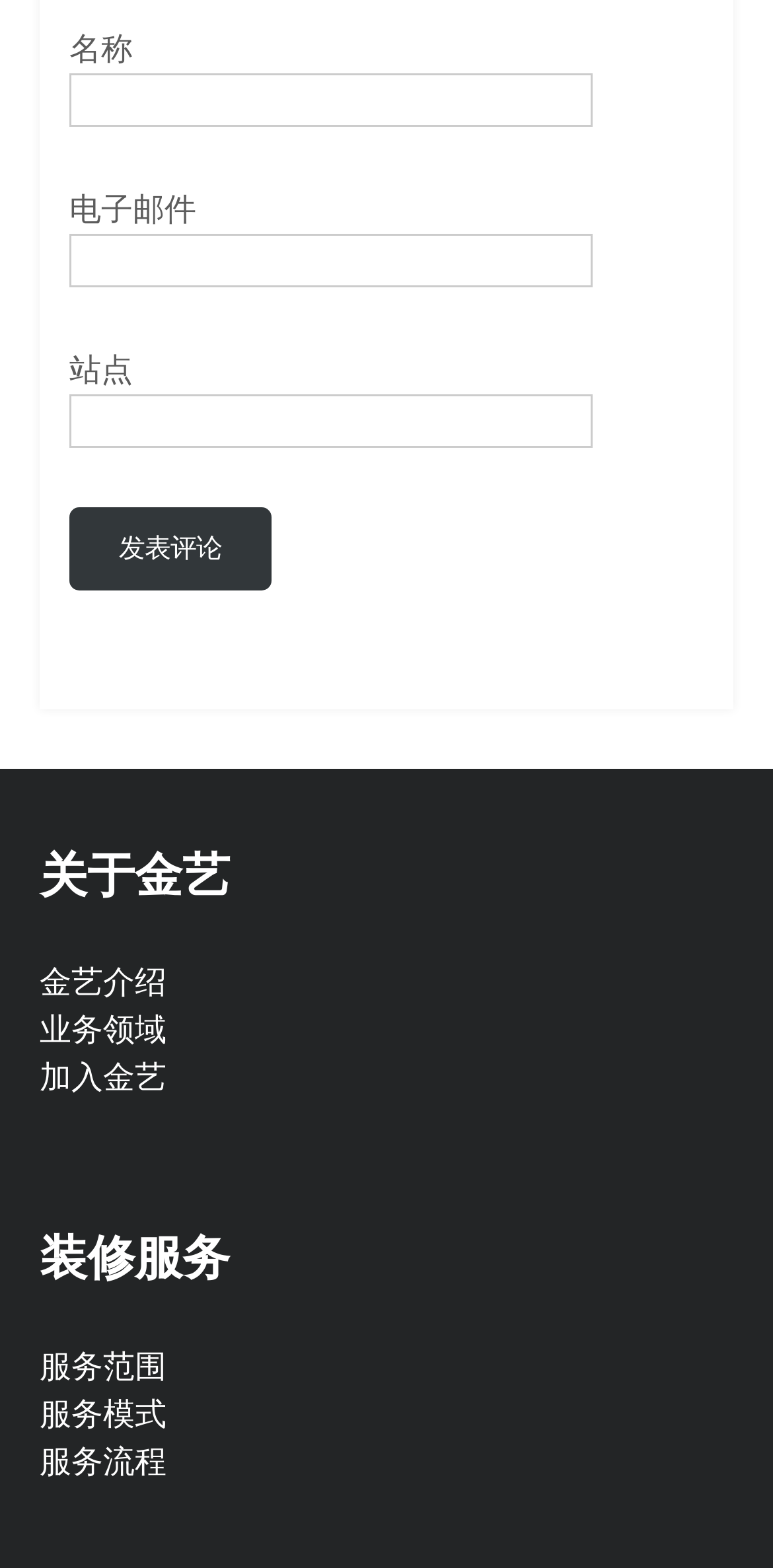Find the bounding box coordinates of the clickable region needed to perform the following instruction: "View service range". The coordinates should be provided as four float numbers between 0 and 1, i.e., [left, top, right, bottom].

[0.051, 0.858, 0.215, 0.884]